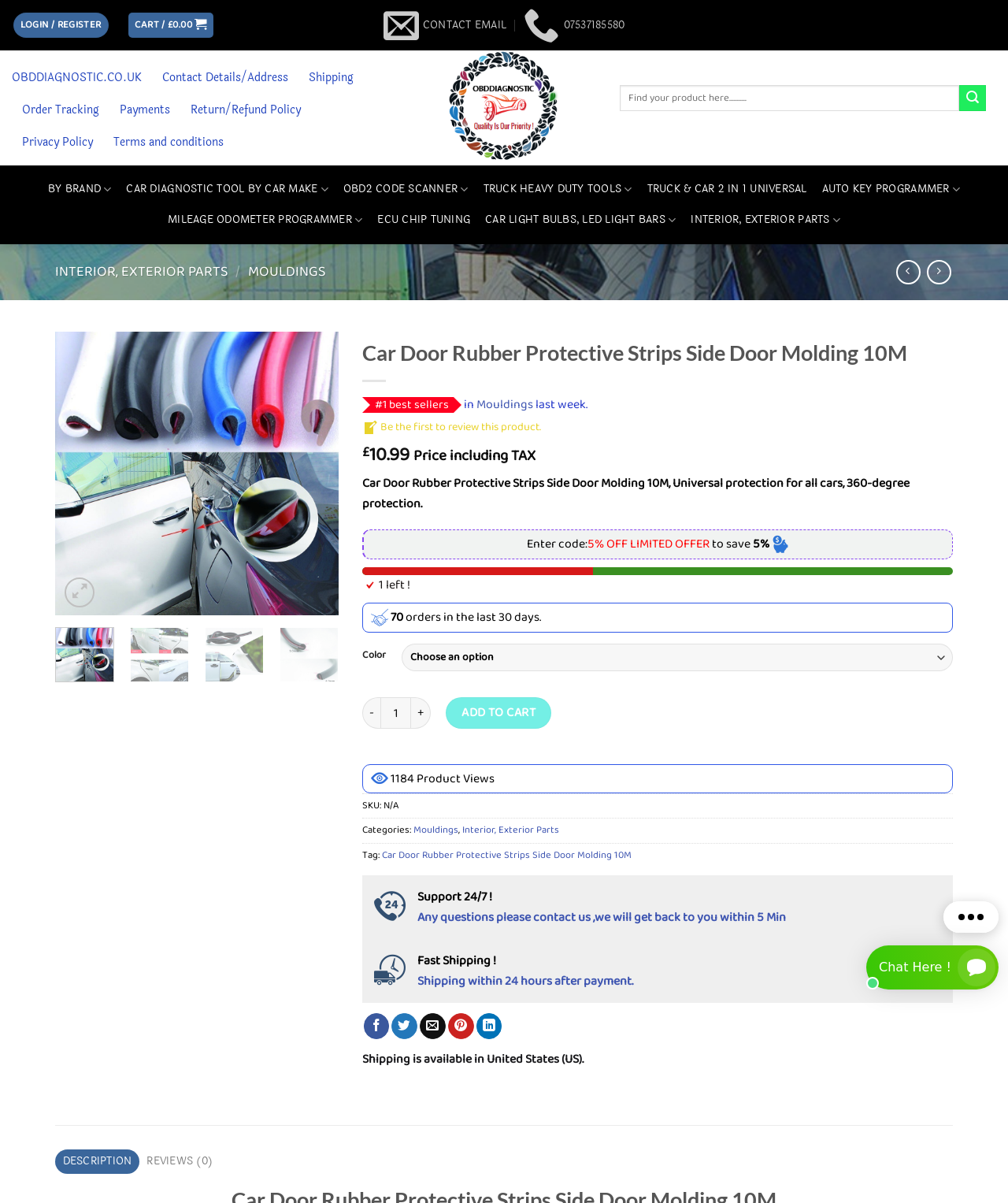How many orders have been placed for this product in the last 30 days?
Answer with a single word or phrase by referring to the visual content.

70